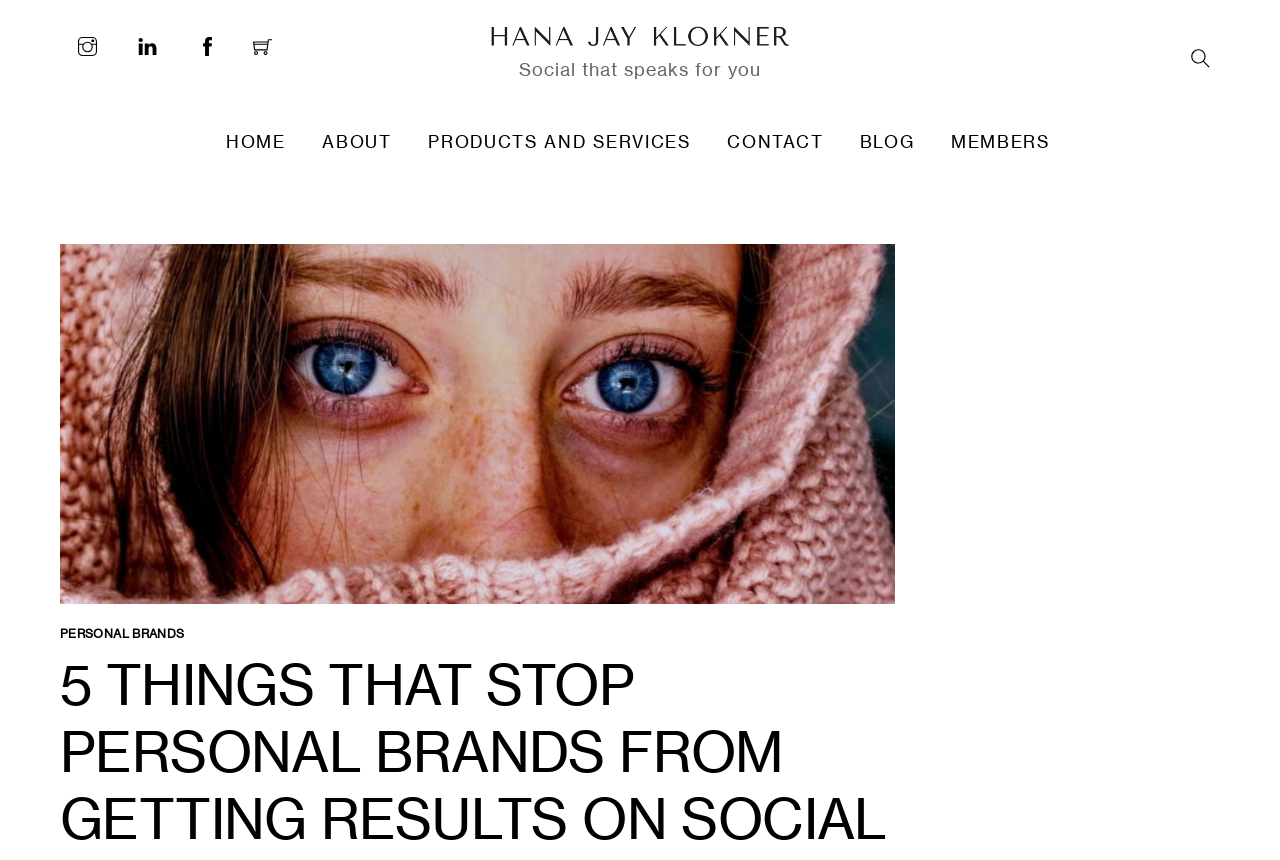What is the search function?
Use the information from the image to give a detailed answer to the question.

The search function is represented by a link with the text 'Search Search' and an associated image of a magnifying glass, which is a common symbol for search functionality.